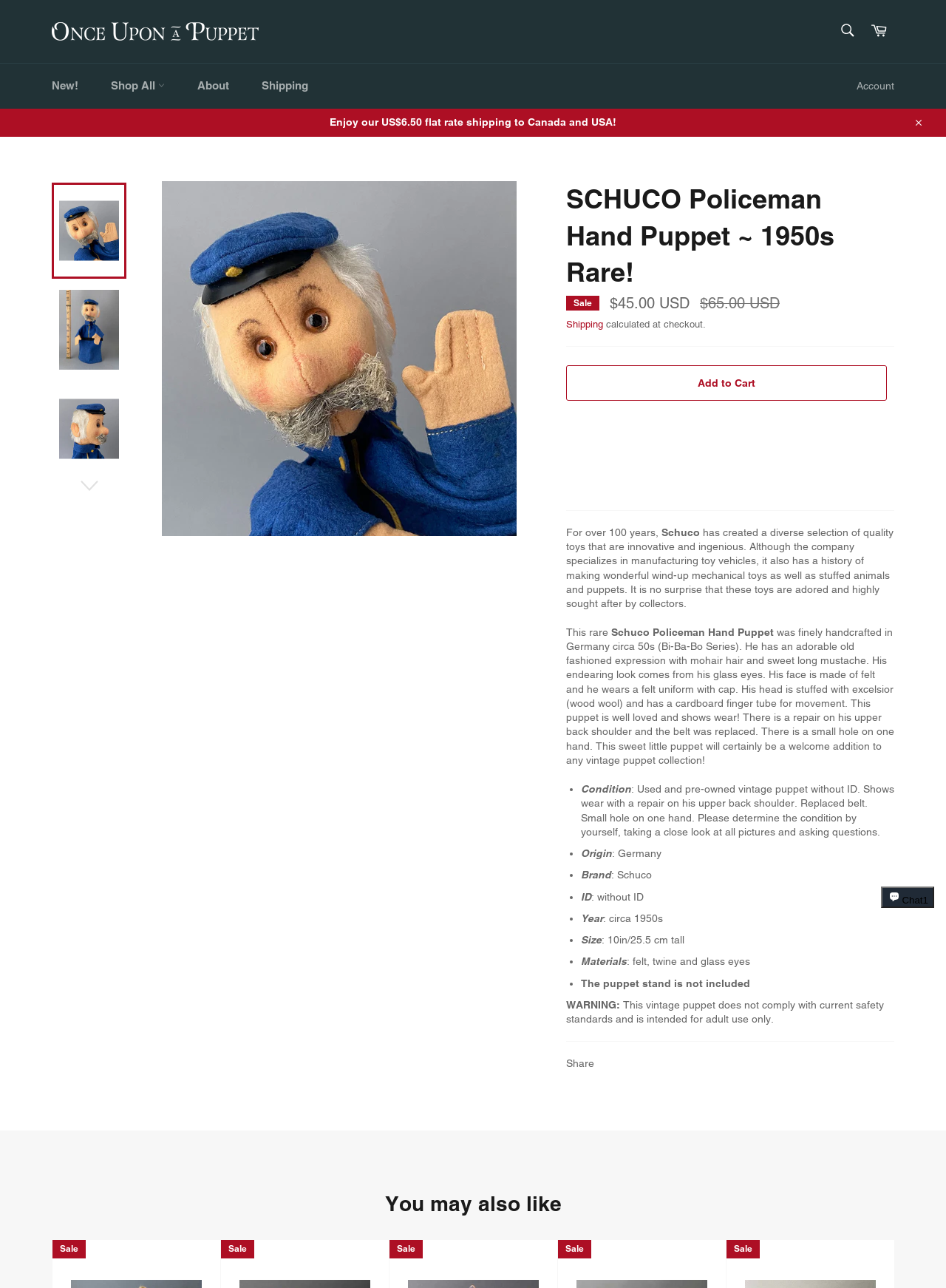What is the material of the puppet's eyes?
Provide an in-depth and detailed answer to the question.

The material of the puppet's eyes can be found in the product description section, where it is mentioned that the puppet has 'an adorable old fashioned expression with mohair hair and sweet long mustache. His endearing look comes from his glass eyes'.